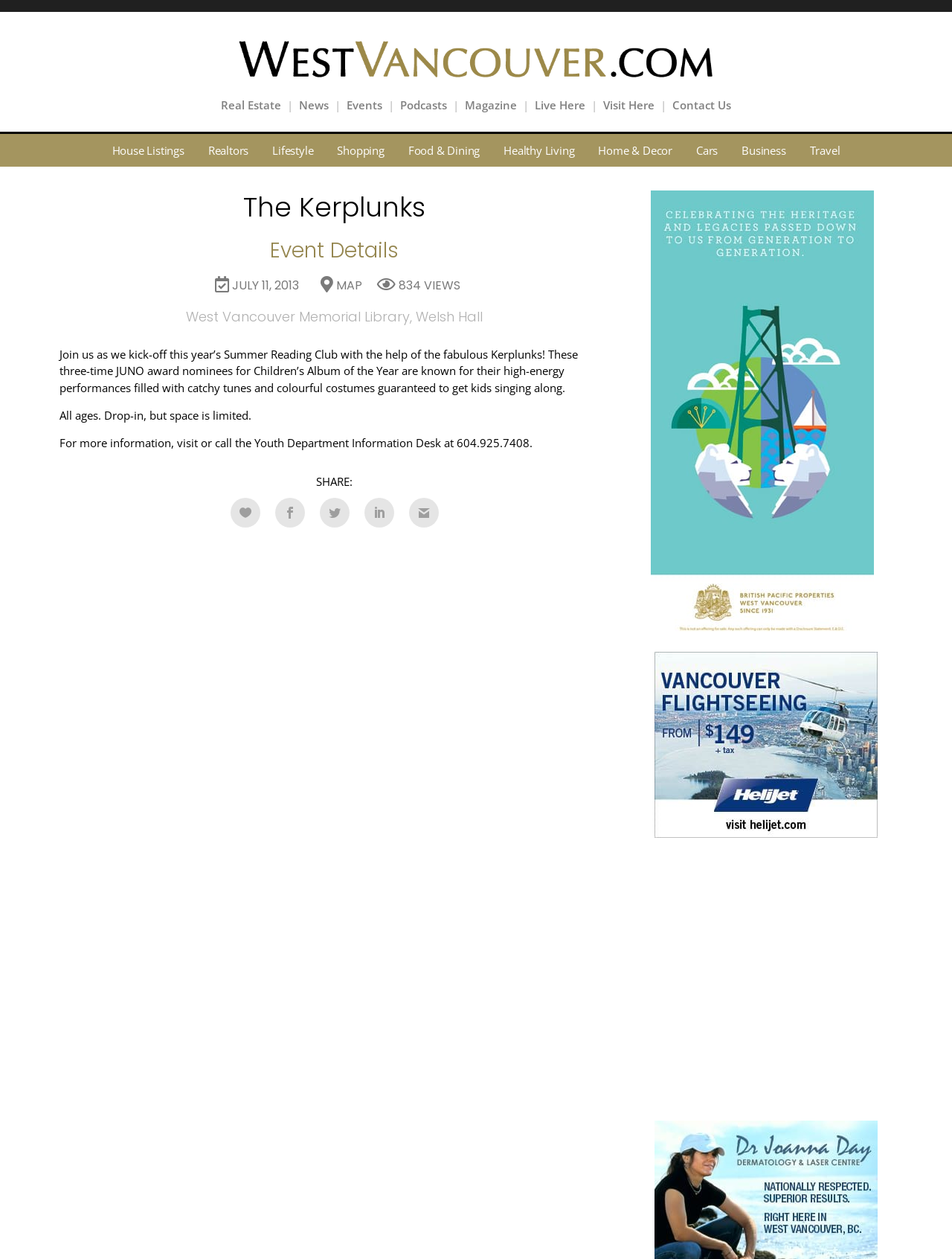How many views does the event have?
Using the details from the image, give an elaborate explanation to answer the question.

The number of views of the event is '834 VIEWS' which is mentioned in the link element with the text '834 VIEWS'.